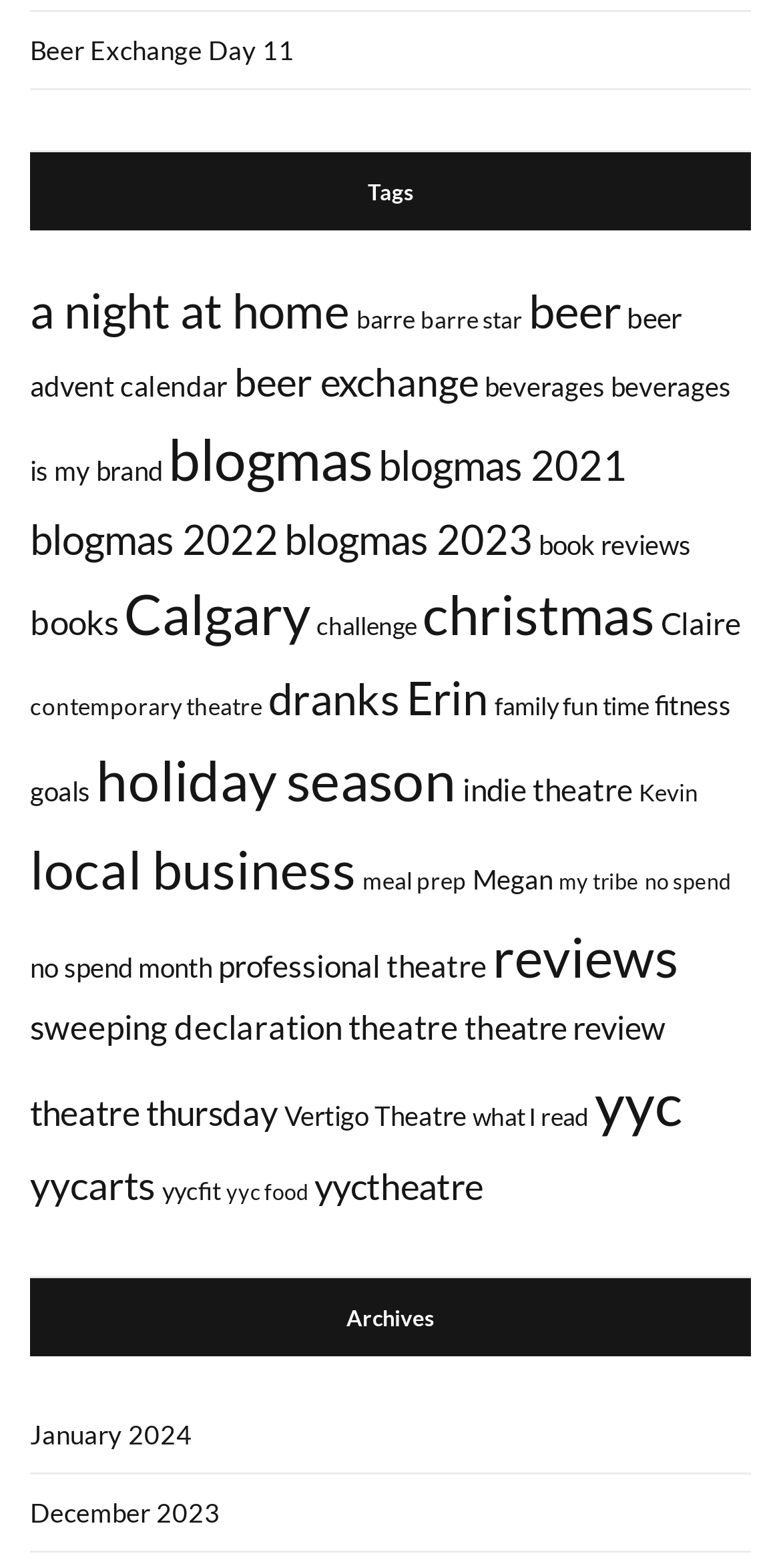Give a succinct answer to this question in a single word or phrase: 
How many links are on this webpage?

40